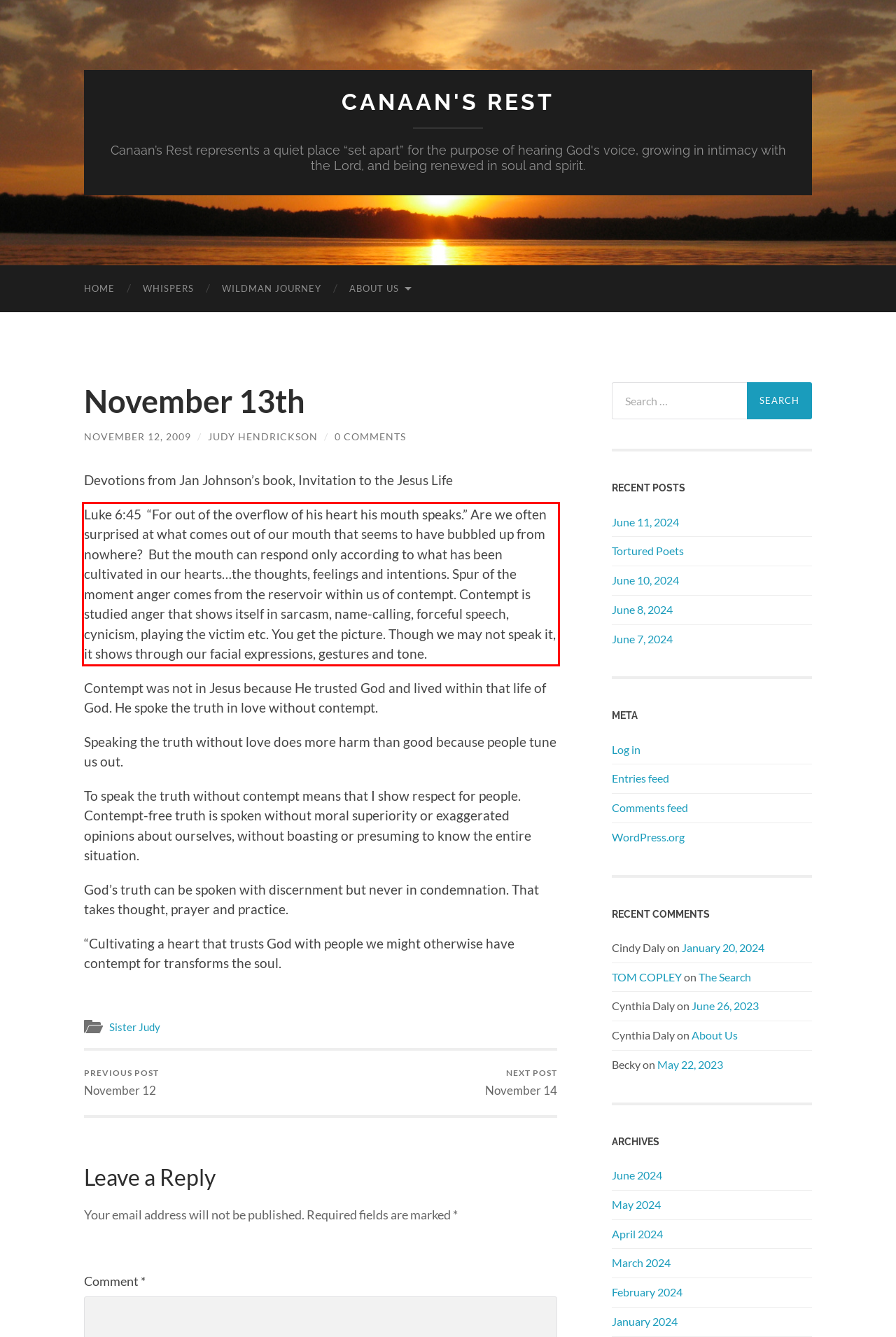Examine the webpage screenshot and use OCR to recognize and output the text within the red bounding box.

Luke 6:45 “For out of the overflow of his heart his mouth speaks.” Are we often surprised at what comes out of our mouth that seems to have bubbled up from nowhere? But the mouth can respond only according to what has been cultivated in our hearts…the thoughts, feelings and intentions. Spur of the moment anger comes from the reservoir within us of contempt. Contempt is studied anger that shows itself in sarcasm, name-calling, forceful speech, cynicism, playing the victim etc. You get the picture. Though we may not speak it, it shows through our facial expressions, gestures and tone.